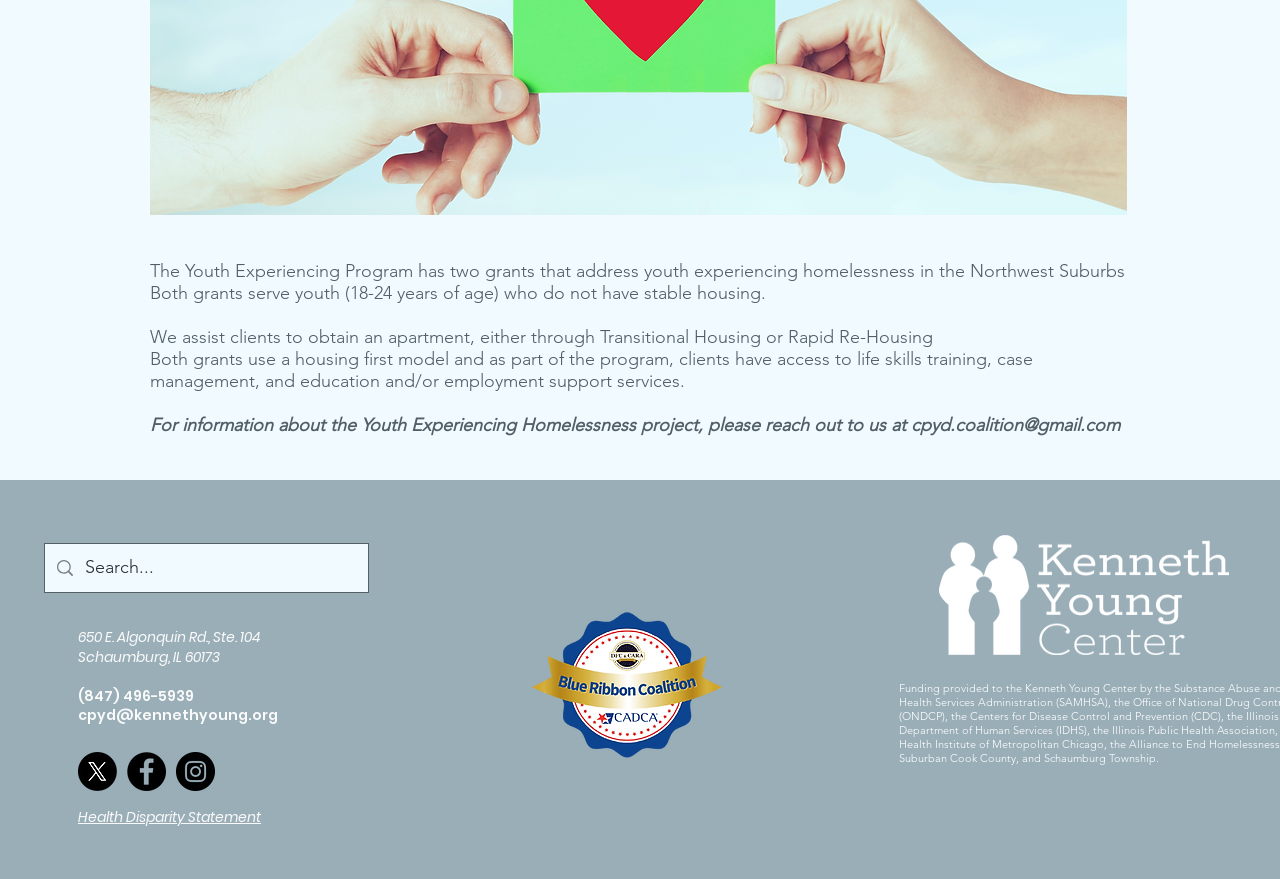Please find the bounding box for the following UI element description. Provide the coordinates in (top-left x, top-left y, bottom-right x, bottom-right y) format, with values between 0 and 1: aria-label="X"

[0.061, 0.855, 0.091, 0.9]